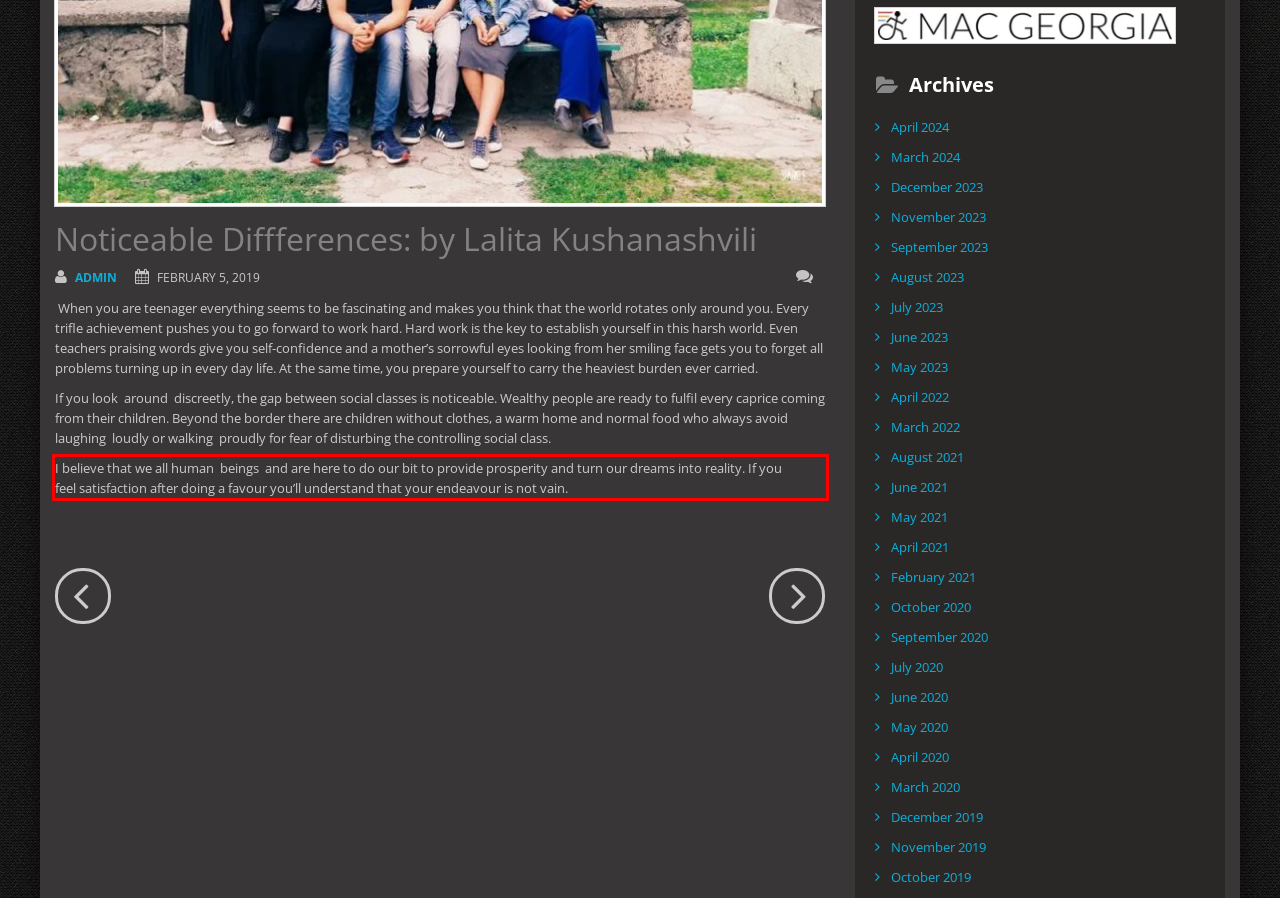You are given a screenshot of a webpage with a UI element highlighted by a red bounding box. Please perform OCR on the text content within this red bounding box.

I believe that we all human beings and are here to do our bit to provide prosperity and turn our dreams into reality. If you feel satisfaction after doing a favour you’ll understand that your endeavour is not vain.